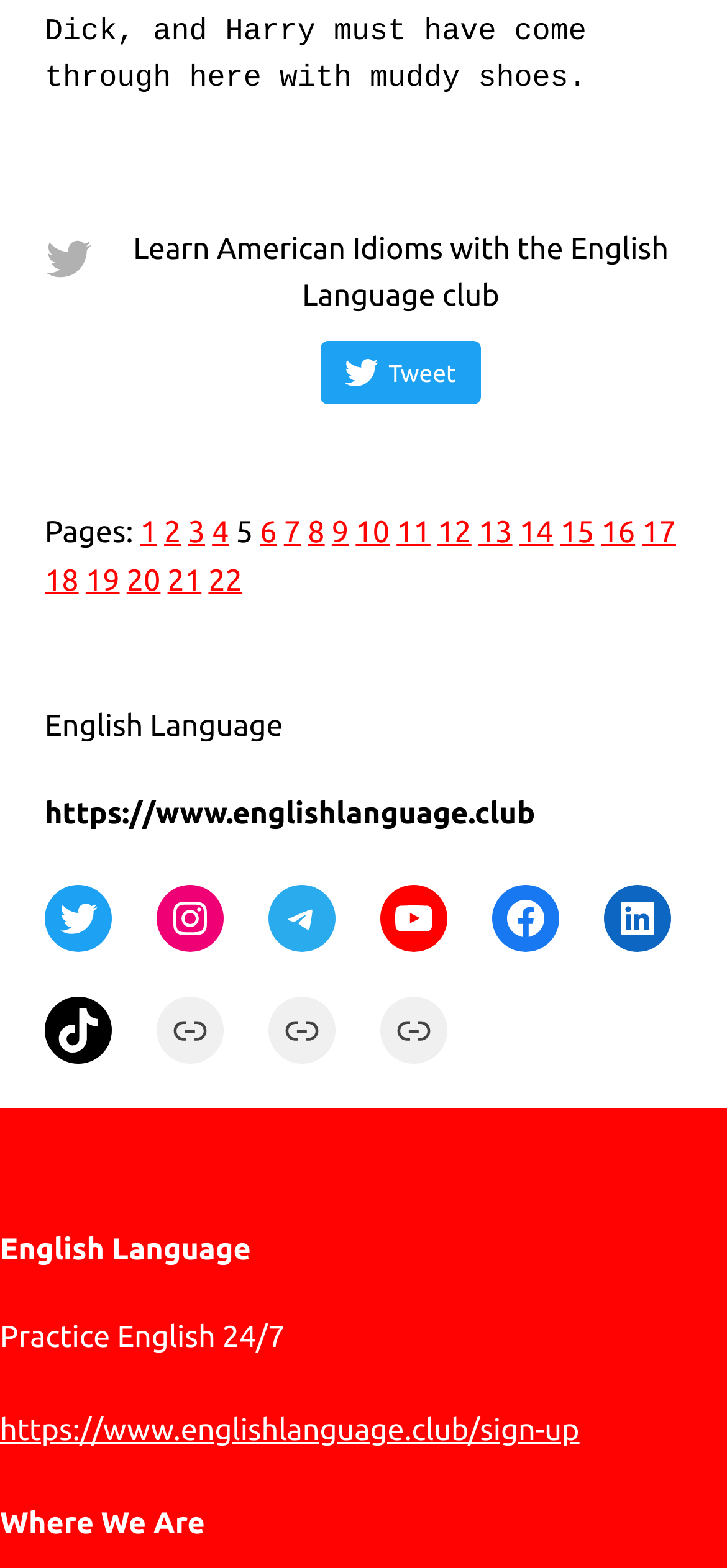Determine the bounding box coordinates of the clickable element necessary to fulfill the instruction: "Sign up for English Language club". Provide the coordinates as four float numbers within the 0 to 1 range, i.e., [left, top, right, bottom].

[0.0, 0.902, 0.797, 0.924]